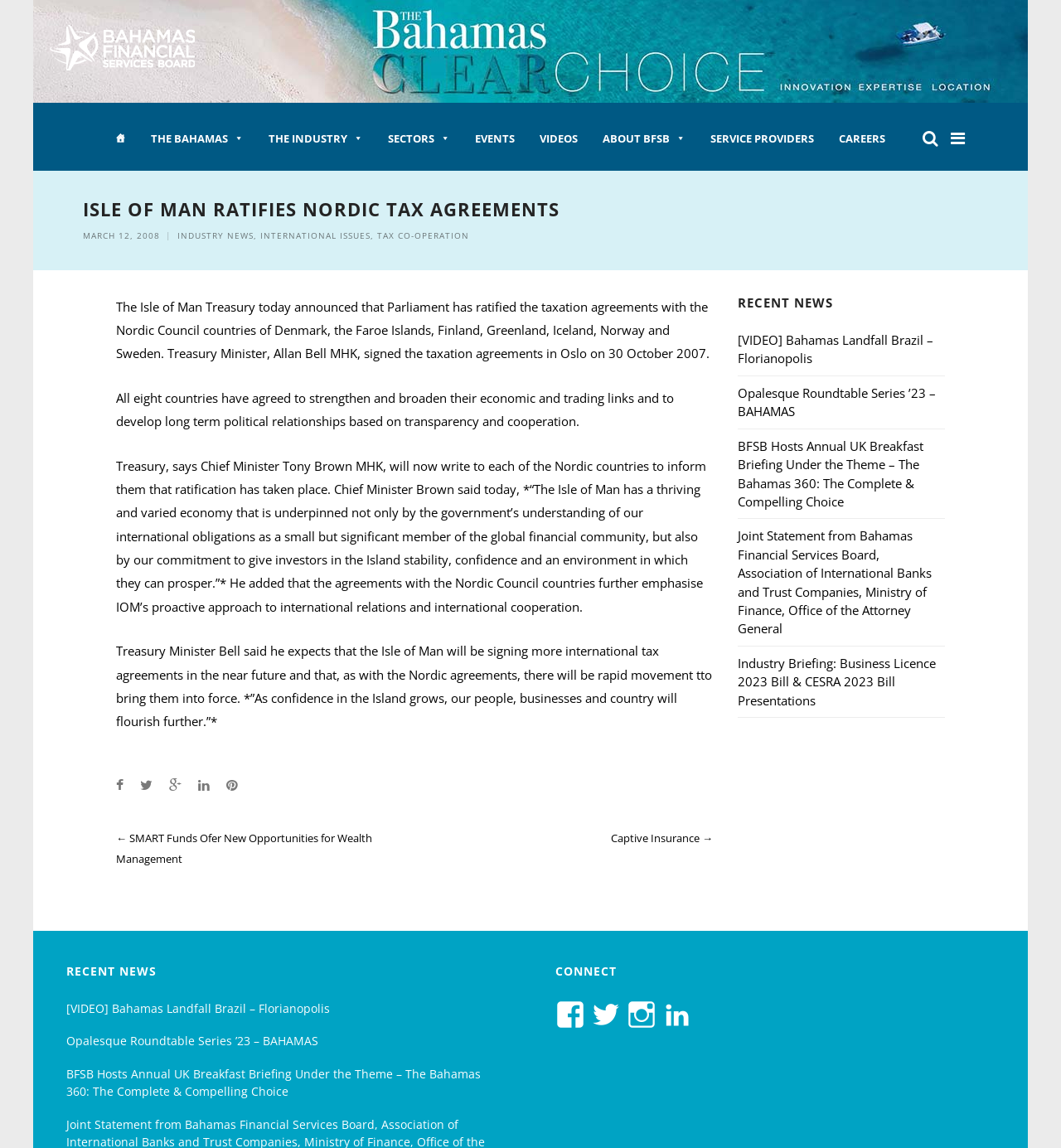Extract the bounding box coordinates for the UI element described by the text: "Sectors". The coordinates should be in the form of [left, top, right, bottom] with values between 0 and 1.

[0.354, 0.103, 0.436, 0.139]